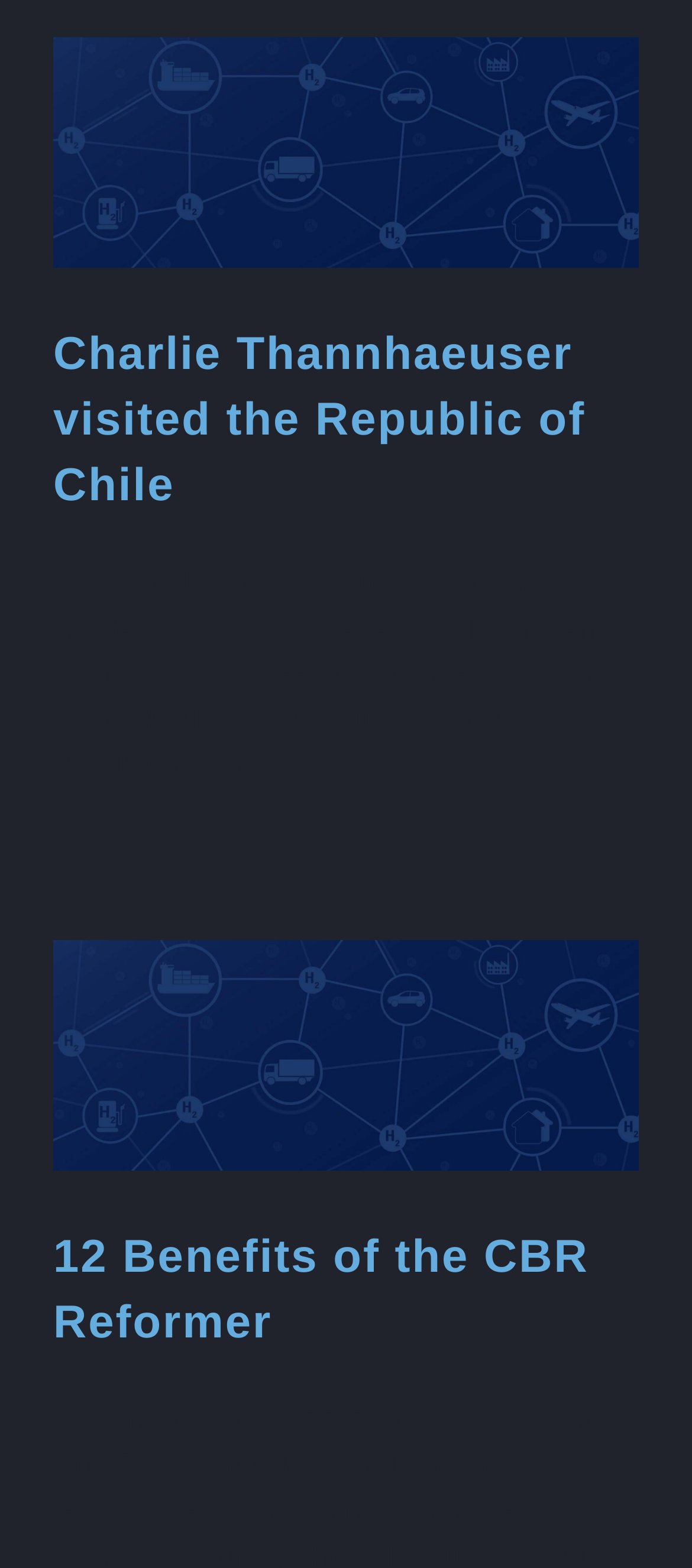Please identify the bounding box coordinates of the element I should click to complete this instruction: 'Read about the 12 benefits of the CBR Reformer'. The coordinates should be given as four float numbers between 0 and 1, like this: [left, top, right, bottom].

[0.077, 0.6, 0.923, 0.746]